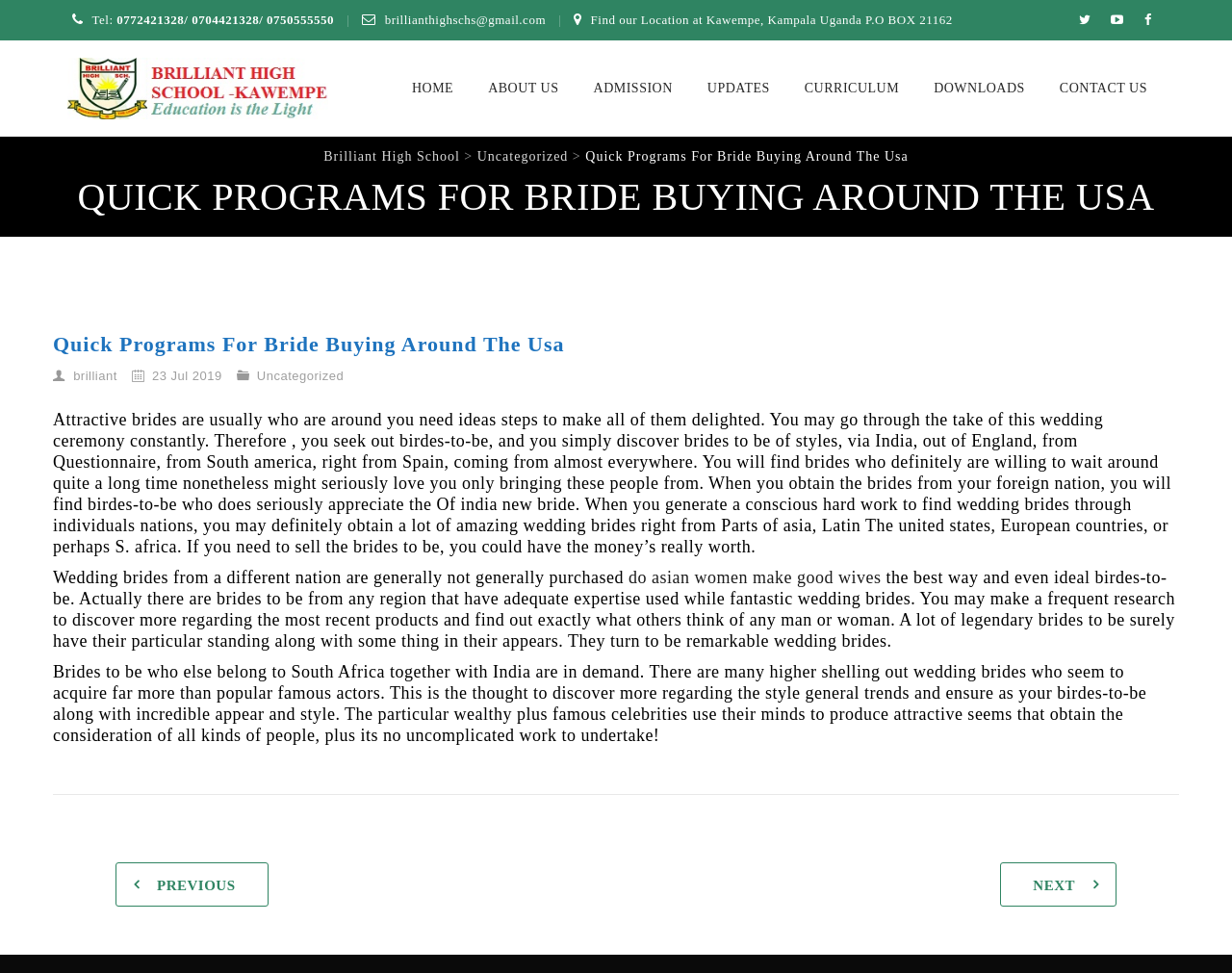Bounding box coordinates are specified in the format (top-left x, top-left y, bottom-right x, bottom-right y). All values are floating point numbers bounded between 0 and 1. Please provide the bounding box coordinate of the region this sentence describes: Our Global Voices

None